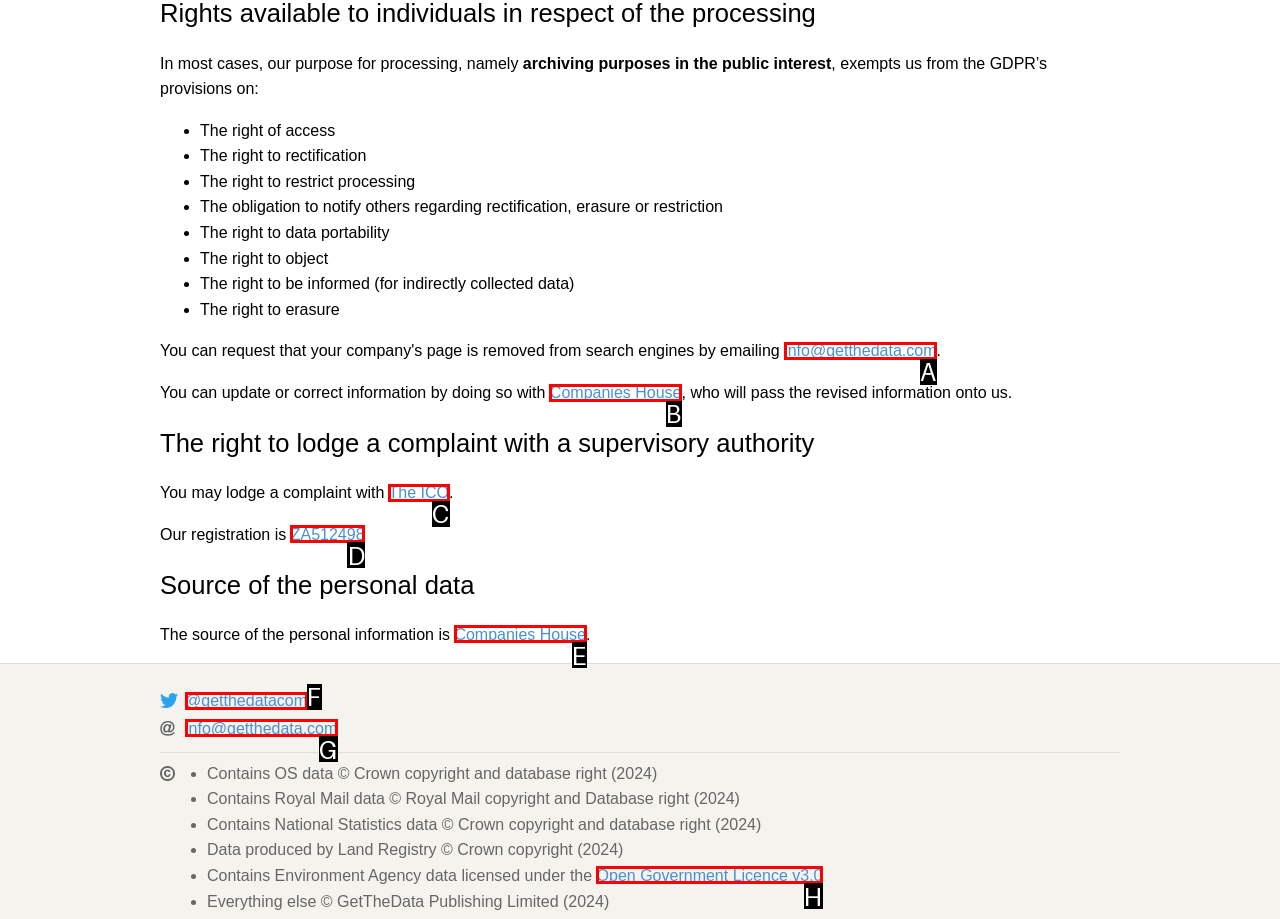From the choices provided, which HTML element best fits the description: Open Government Licence v3.0? Answer with the appropriate letter.

H